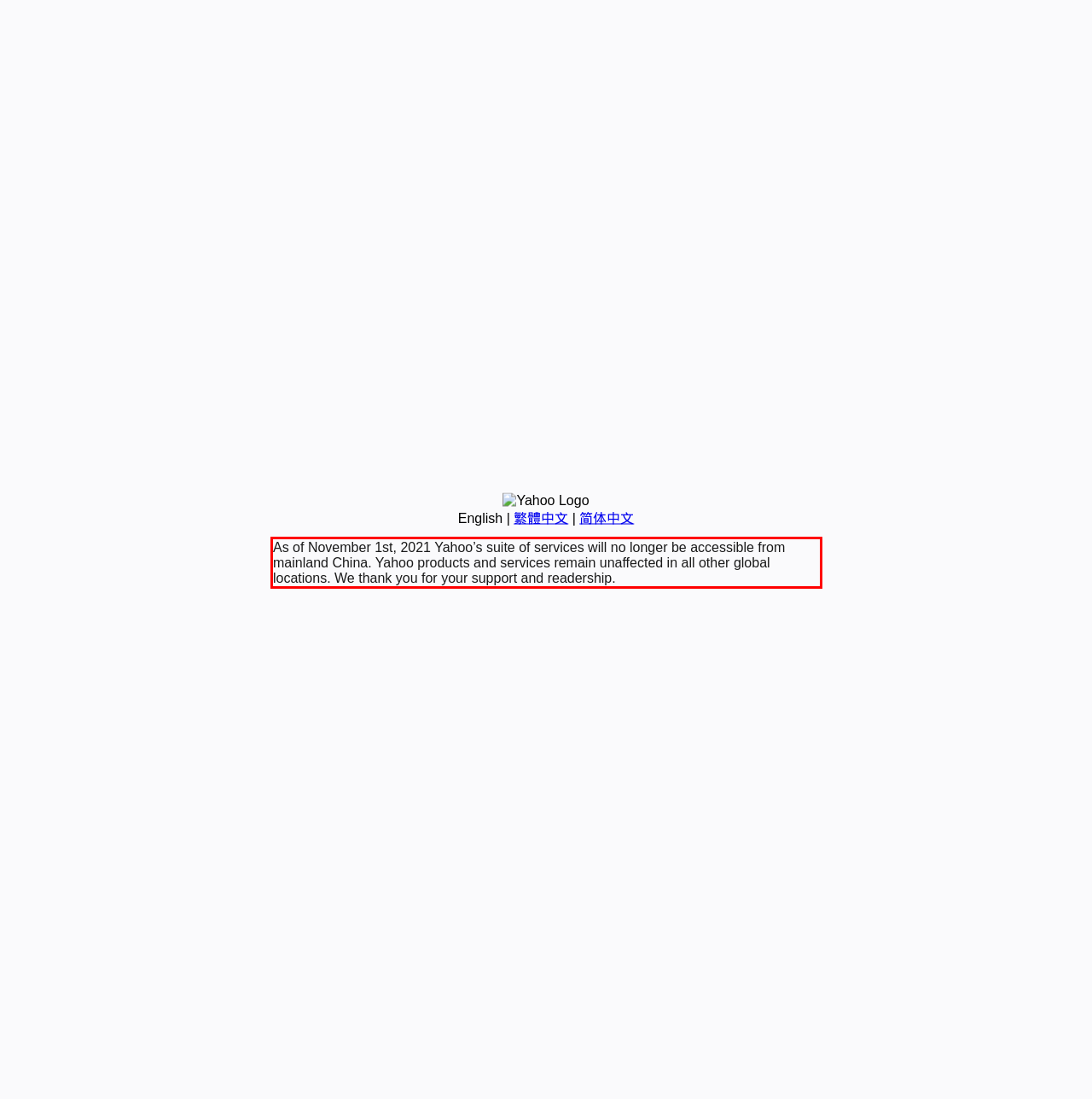Using the provided screenshot, read and generate the text content within the red-bordered area.

As of November 1st, 2021 Yahoo’s suite of services will no longer be accessible from mainland China. Yahoo products and services remain unaffected in all other global locations. We thank you for your support and readership.